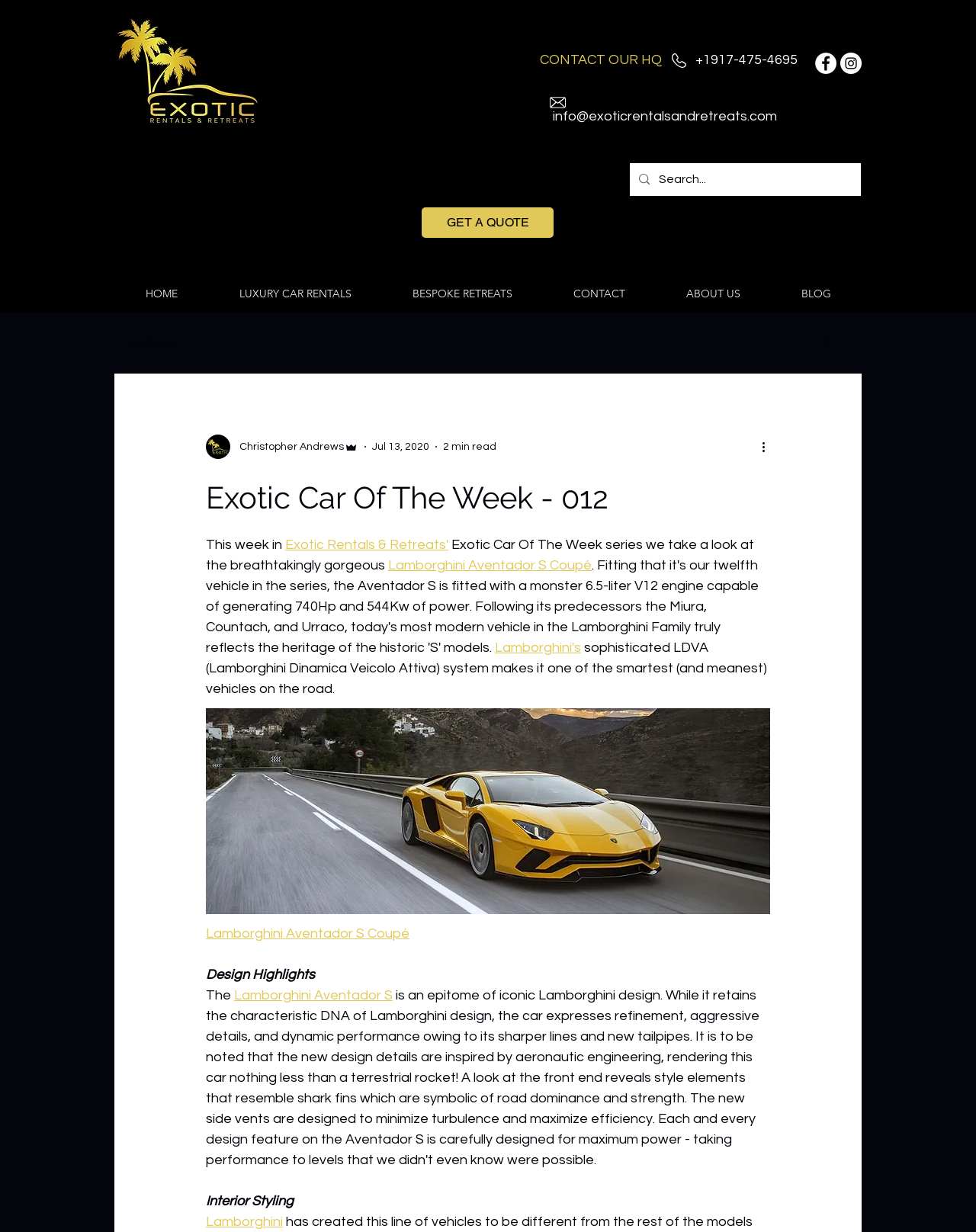Please locate the bounding box coordinates of the element that should be clicked to complete the given instruction: "Contact the HQ".

[0.55, 0.043, 0.817, 0.054]